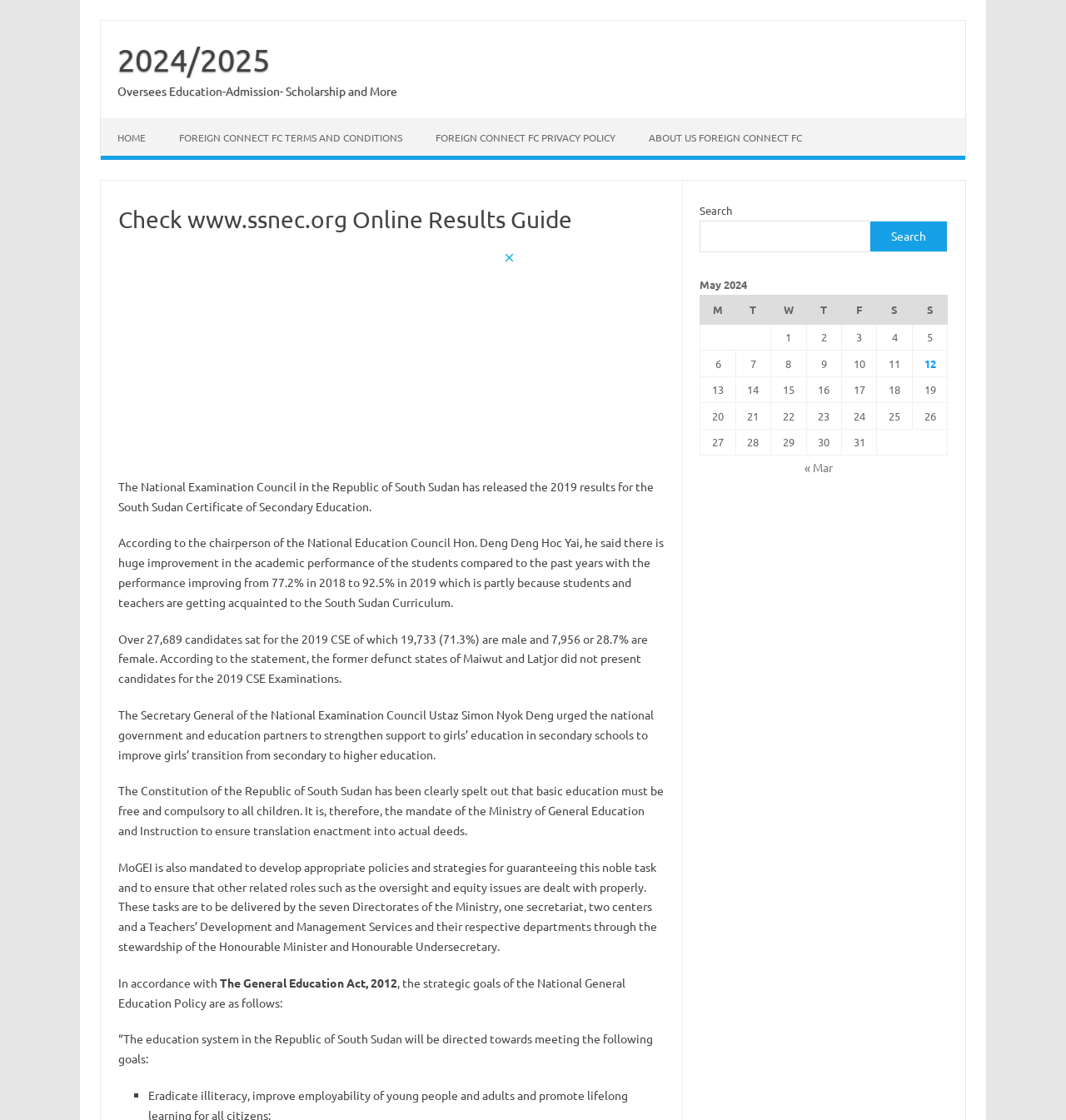Determine the bounding box coordinates of the section to be clicked to follow the instruction: "Search for a keyword". The coordinates should be given as four float numbers between 0 and 1, formatted as [left, top, right, bottom].

[0.657, 0.197, 0.817, 0.225]